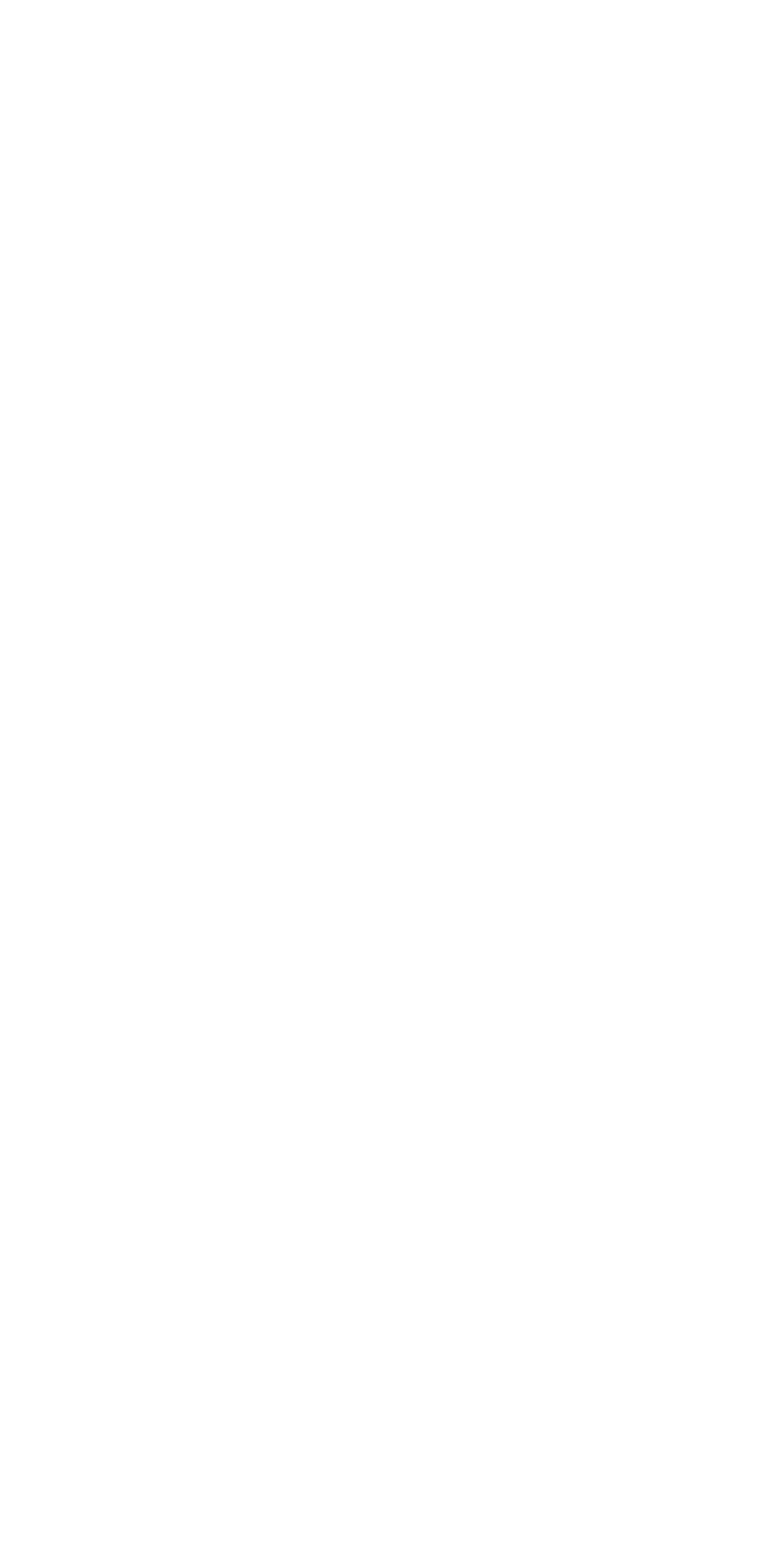Refer to the image and answer the question with as much detail as possible: What is the date mentioned in the webpage as the access date for the Stanford Encyclopedia of Philosophy?

The webpage mentions that the Stanford Encyclopedia of Philosophy was accessed on March 20, 2011. This date is mentioned in the context of referencing an article on contradiction.